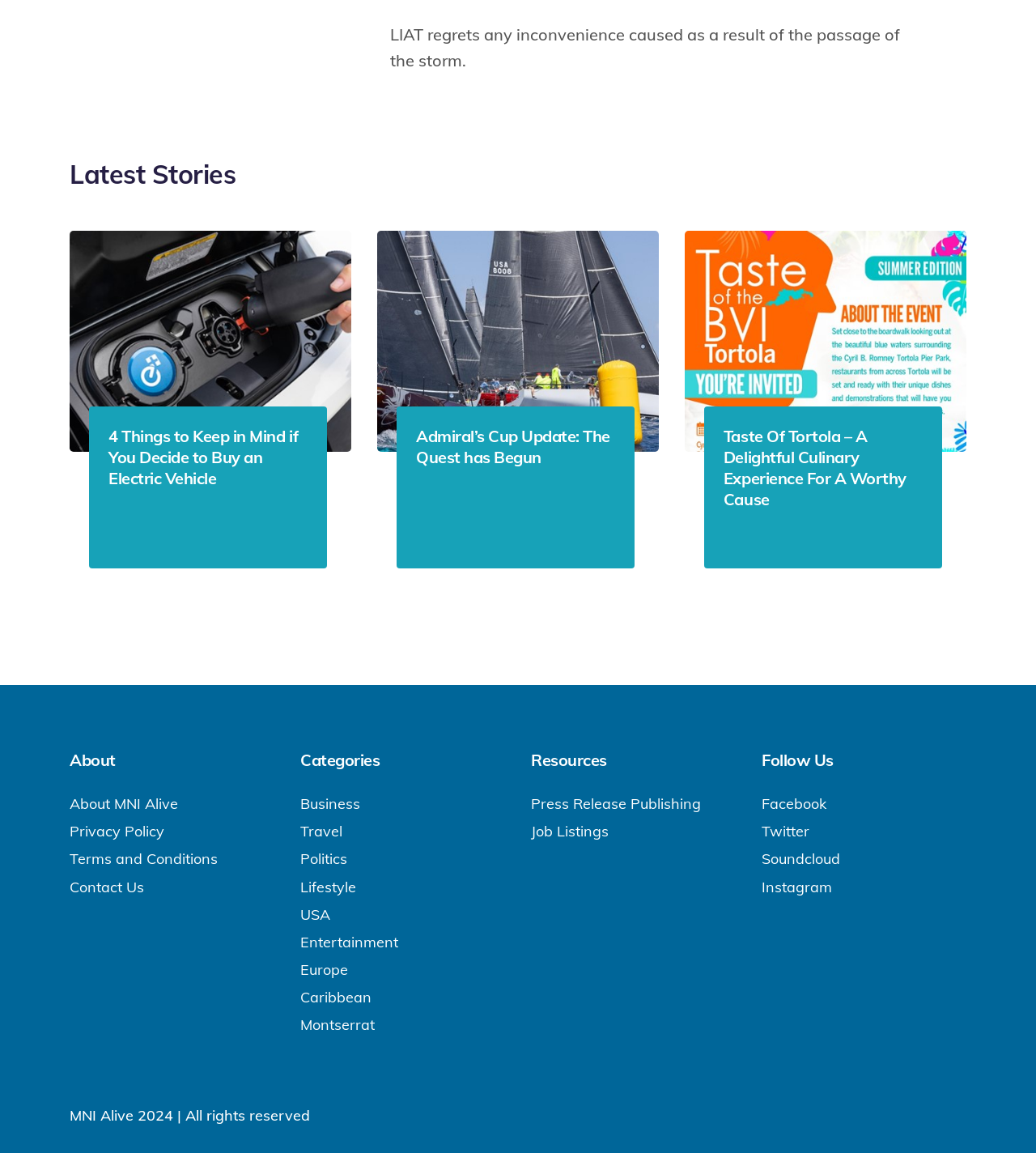Locate the bounding box coordinates of the area to click to fulfill this instruction: "Read about Electric vehicle charging". The bounding box should be presented as four float numbers between 0 and 1, in the order [left, top, right, bottom].

[0.067, 0.2, 0.339, 0.392]